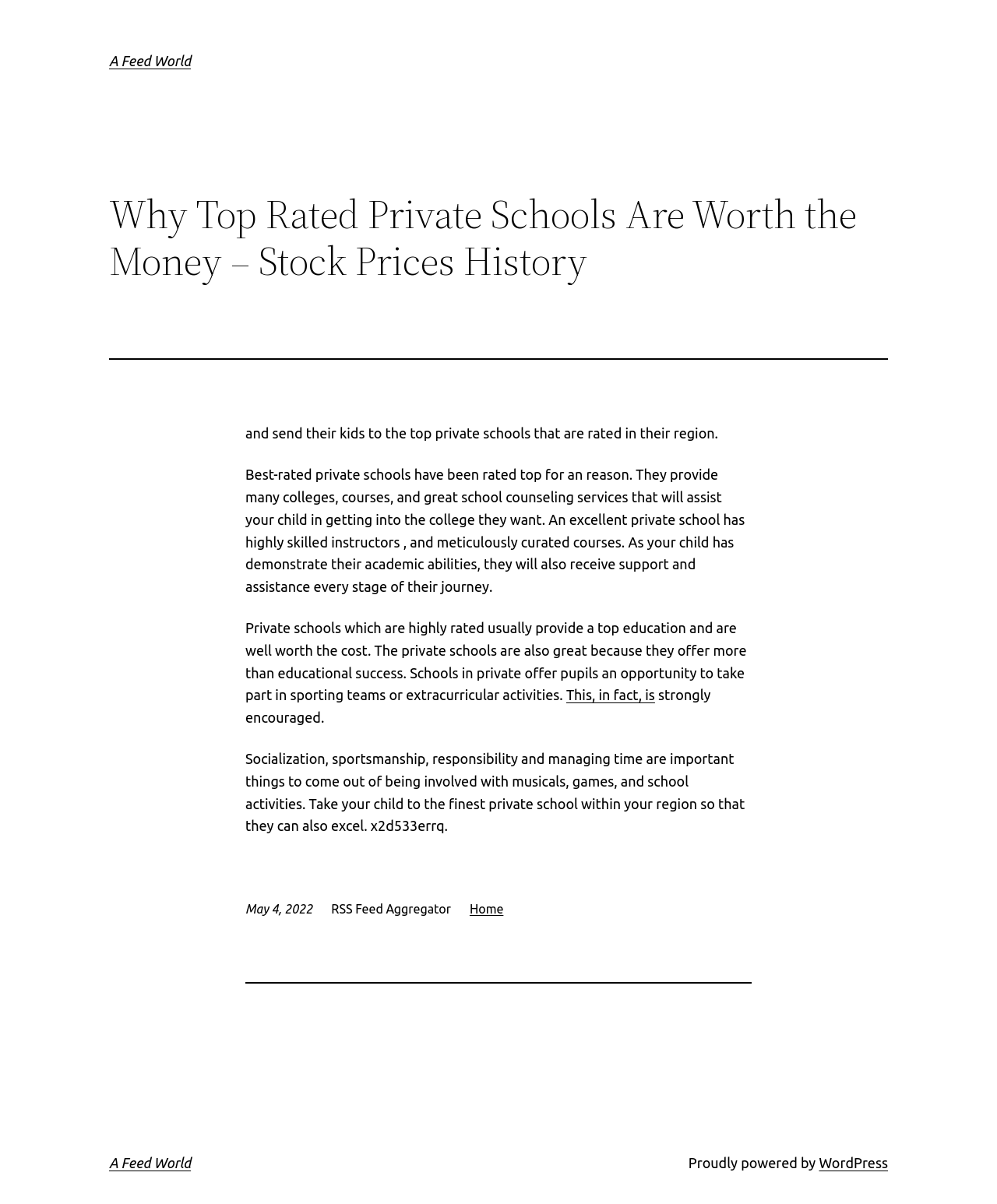Provide the bounding box coordinates of the UI element this sentence describes: "This, in fact, is".

[0.568, 0.571, 0.657, 0.584]